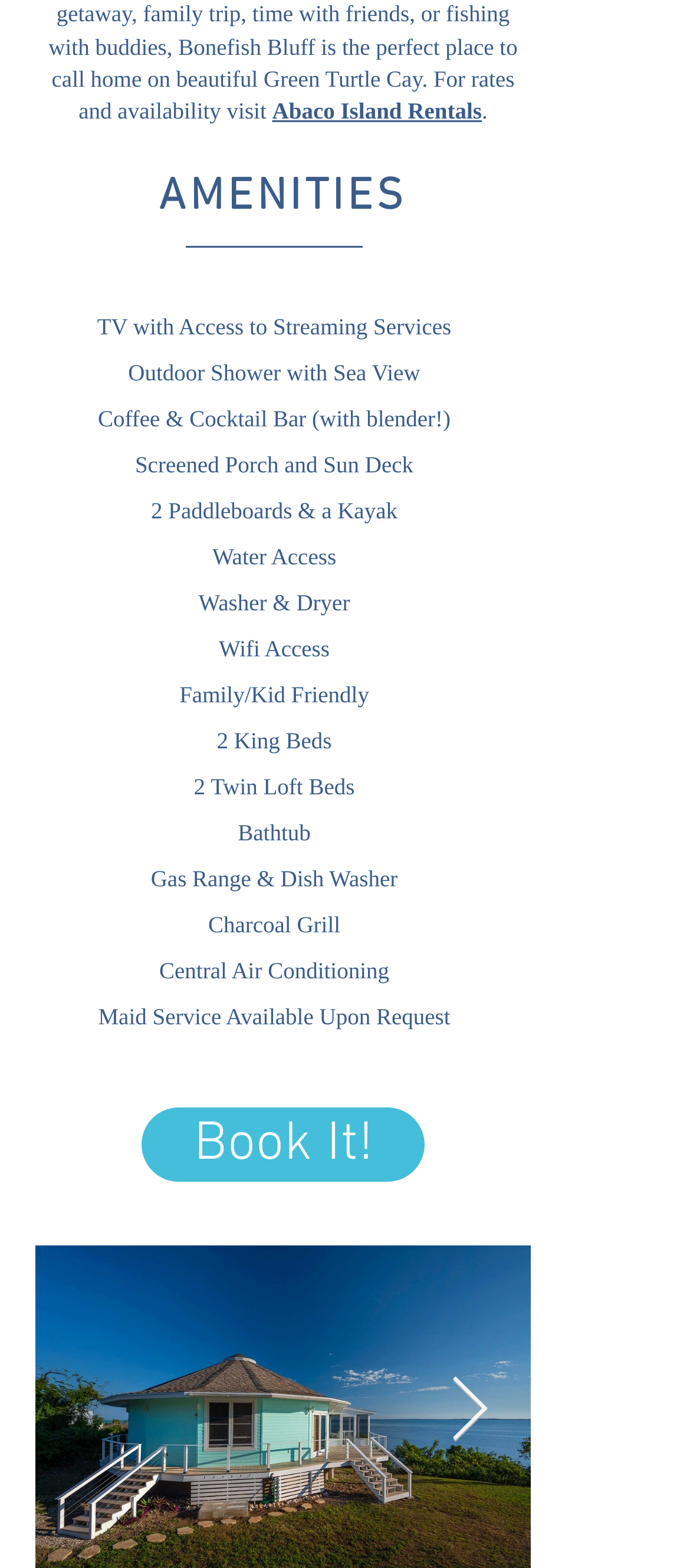Answer the question using only a single word or phrase: 
Is there a button to navigate to the next item?

Yes